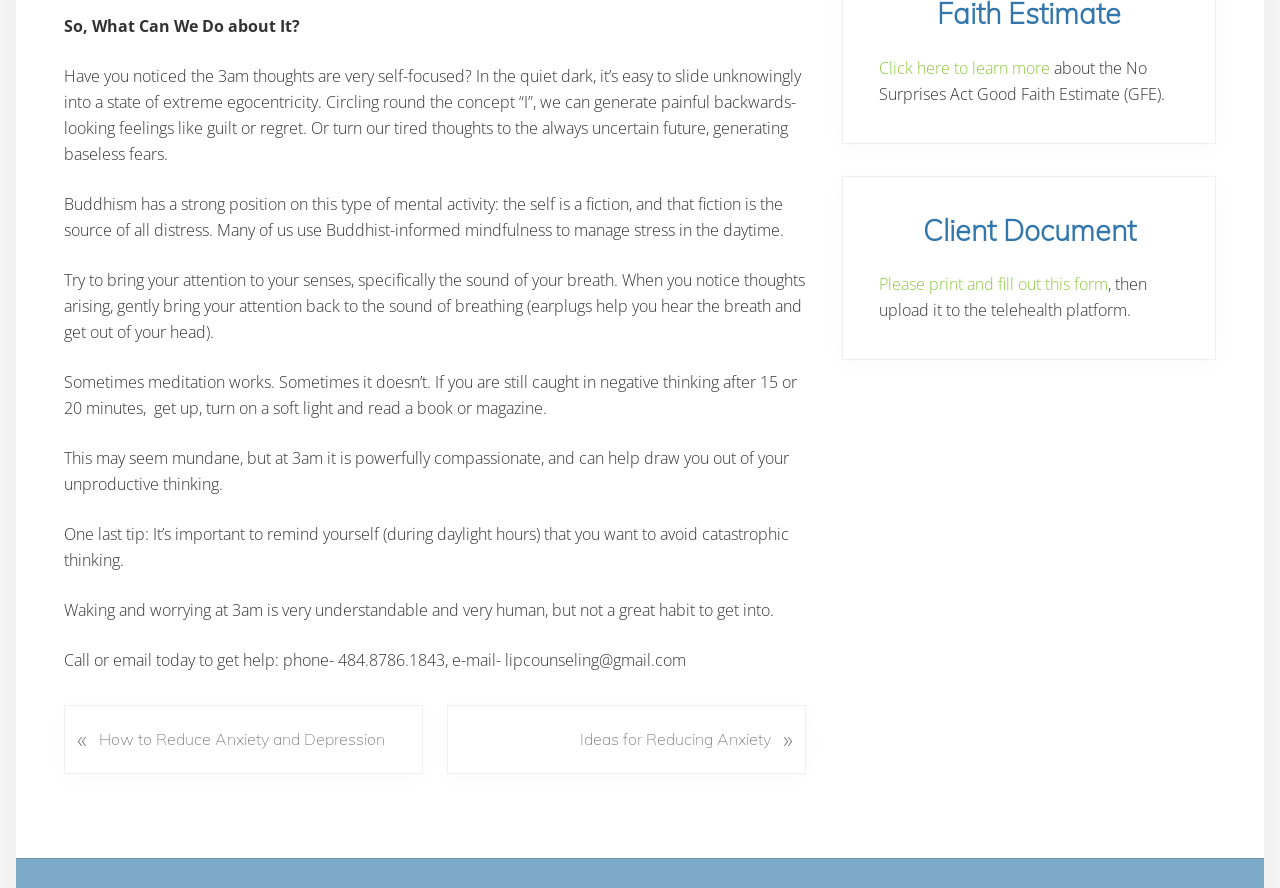Use a single word or phrase to respond to the question:
What is the topic of the article?

Dealing with 3am thoughts